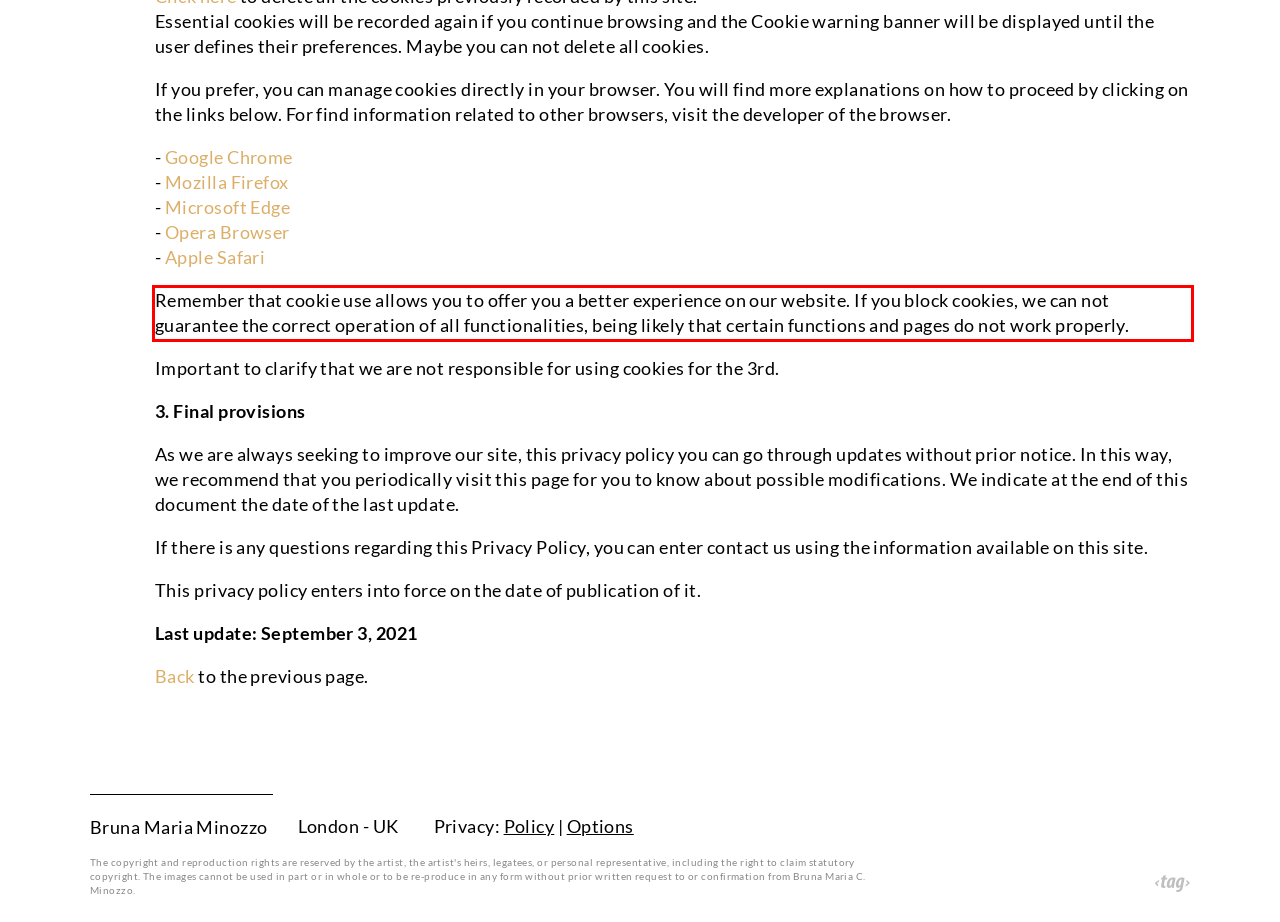In the given screenshot, locate the red bounding box and extract the text content from within it.

Remember that cookie use allows you to offer you a better experience on our website. If you block cookies, we can not guarantee the correct operation of all functionalities, being likely that certain functions and pages do not work properly.